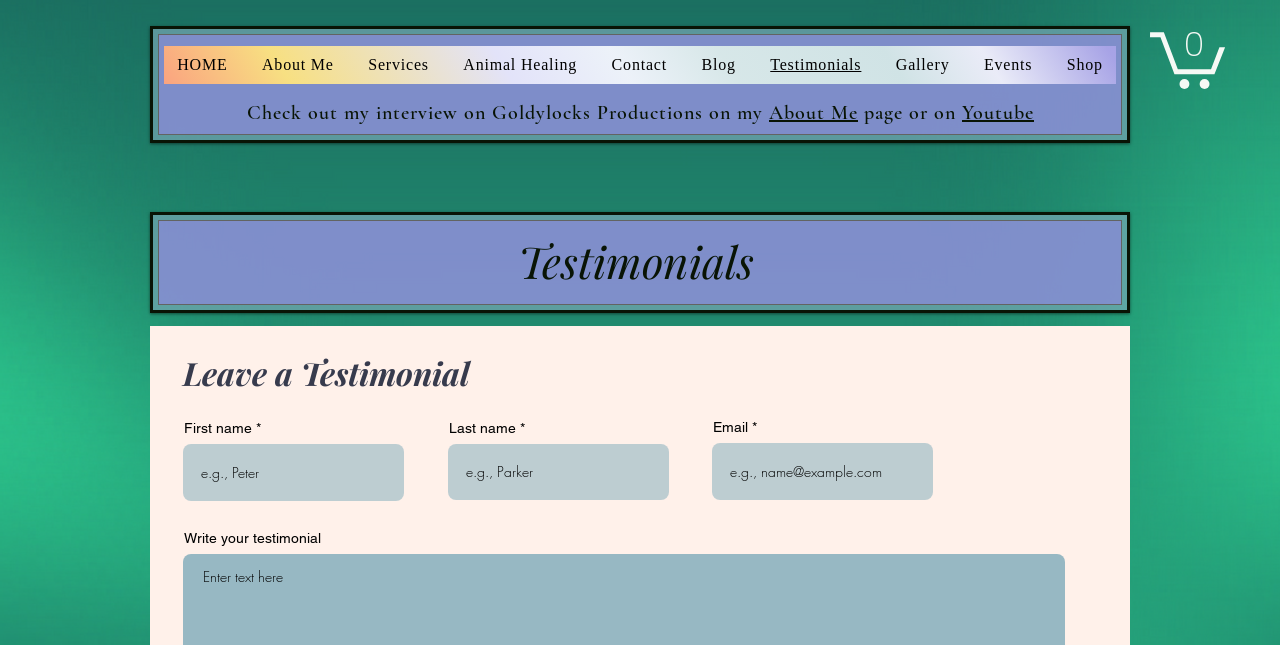Find the bounding box of the UI element described as: "Shop". The bounding box coordinates should be given as four float values between 0 and 1, i.e., [left, top, right, bottom].

[0.823, 0.071, 0.872, 0.13]